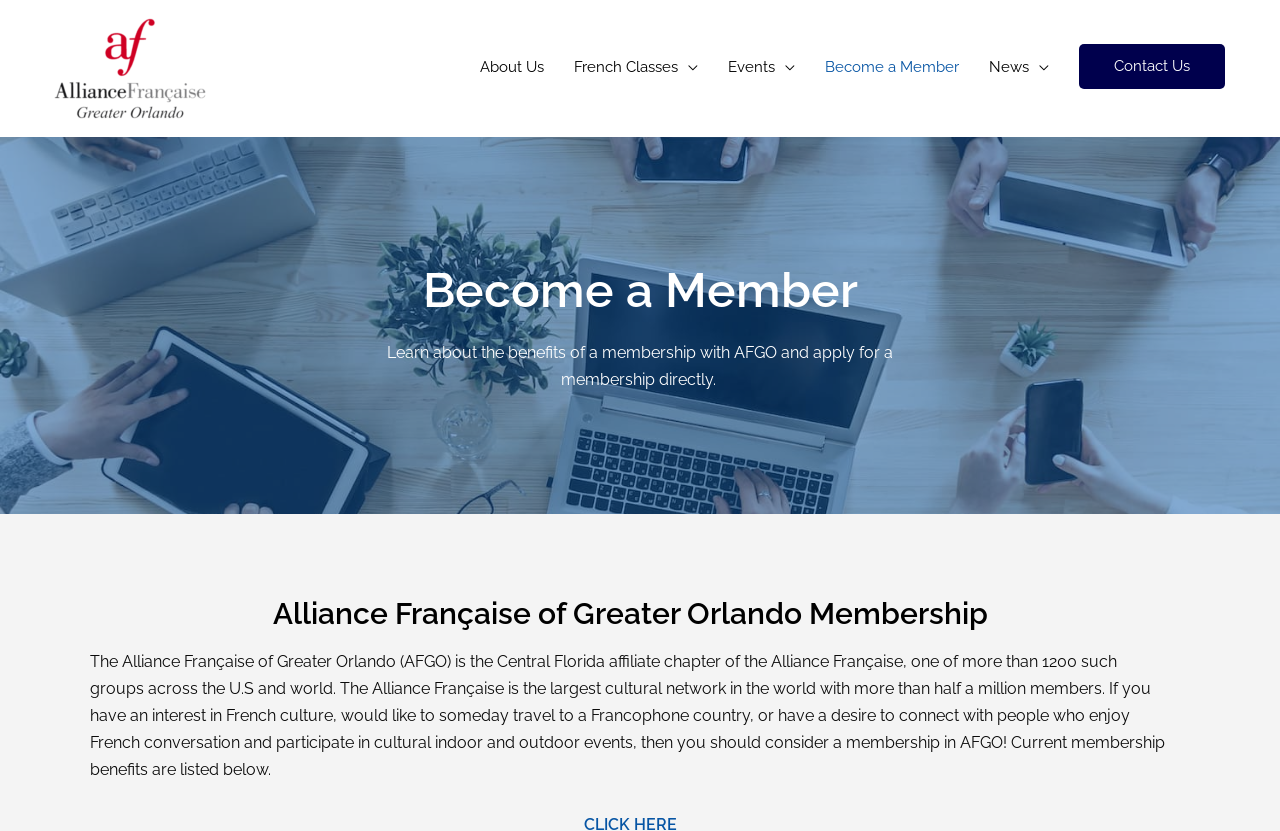Given the description "Organza Saree", provide the bounding box coordinates of the corresponding UI element.

None